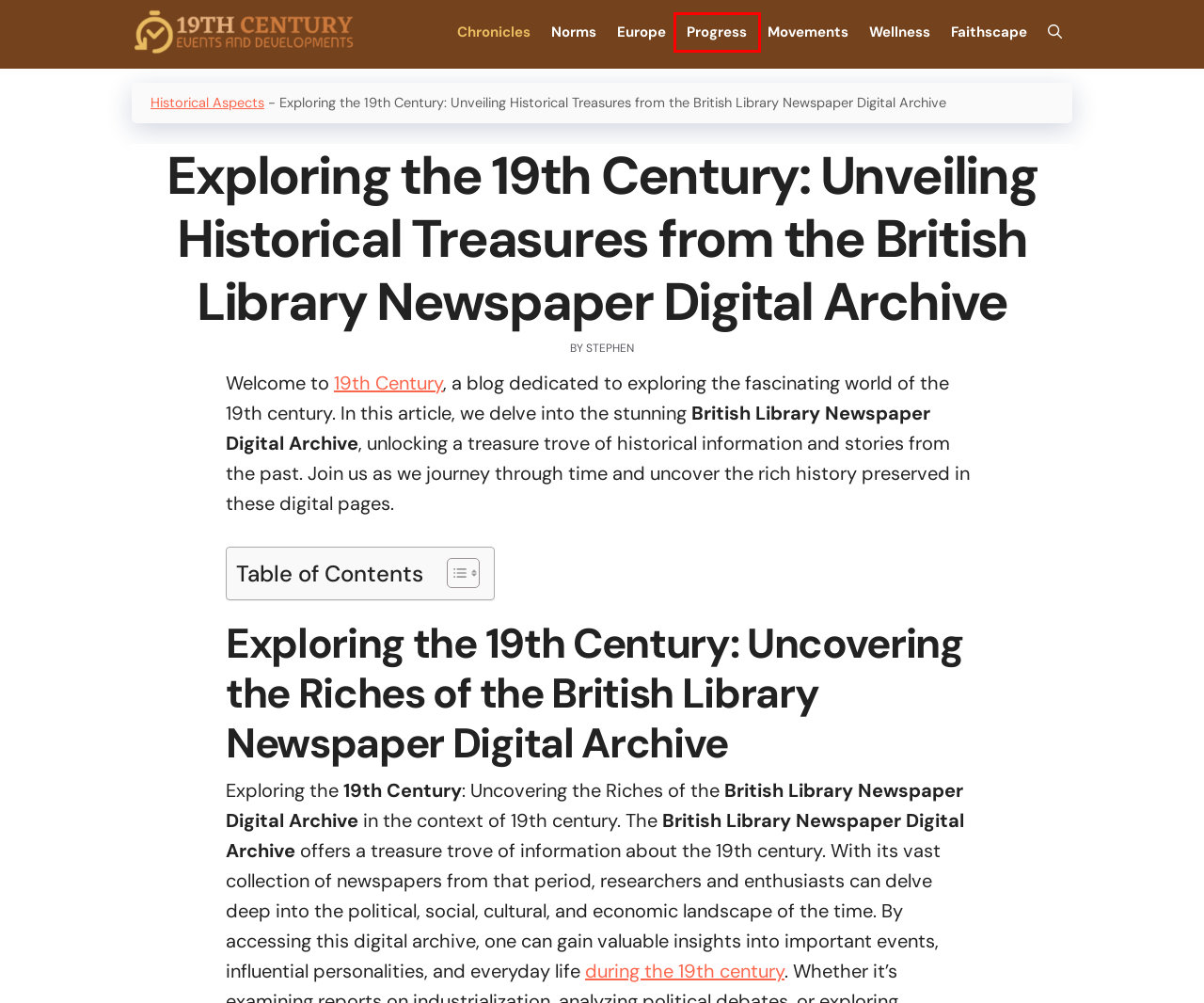You’re provided with a screenshot of a webpage that has a red bounding box around an element. Choose the best matching webpage description for the new page after clicking the element in the red box. The options are:
A. 19th Century Economy & Industry: Transformation and Trade
B. Faith and Church in the 19th Century: Influence and Change
C. Exploring 19th Century History: Wars, Events, and Timelines
D. Discover 19th C. DERBY VASE Elegance - RARE Insight!
E. 19th Century Medicine: Advances, Challenges, and Health
F. Dickens LEGACY - Explore 19th Century GENIUS
G. Europe in the 19th Century: Power, Change, and Identity
H. 19th Century Culture: Fashion, Music, Life, and People

A